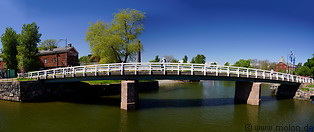Provide a one-word or brief phrase answer to the question:
What is the location of the historic fortress?

Finland